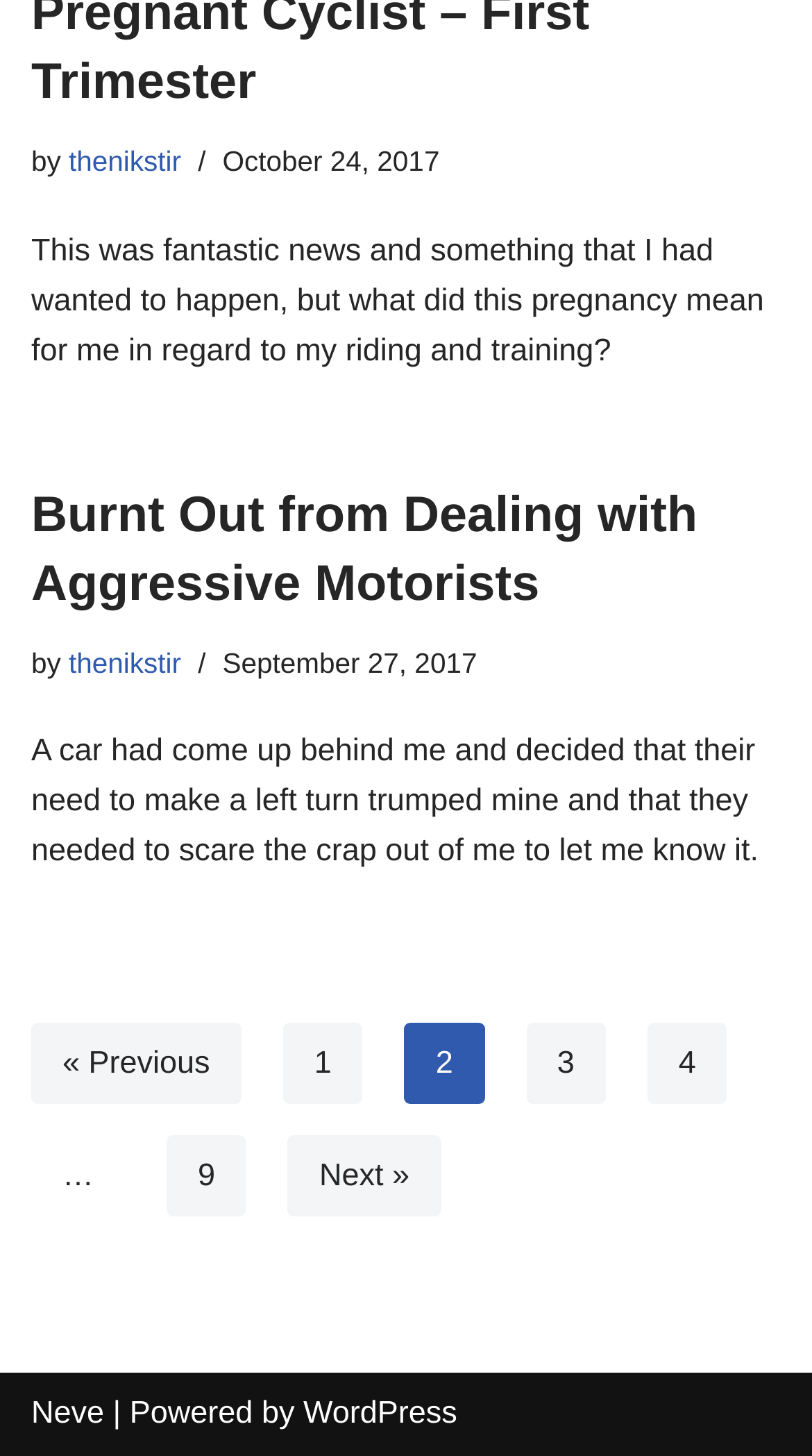Return the bounding box coordinates of the UI element that corresponds to this description: "9". The coordinates must be given as four float numbers in the range of 0 and 1, [left, top, right, bottom].

[0.205, 0.78, 0.303, 0.836]